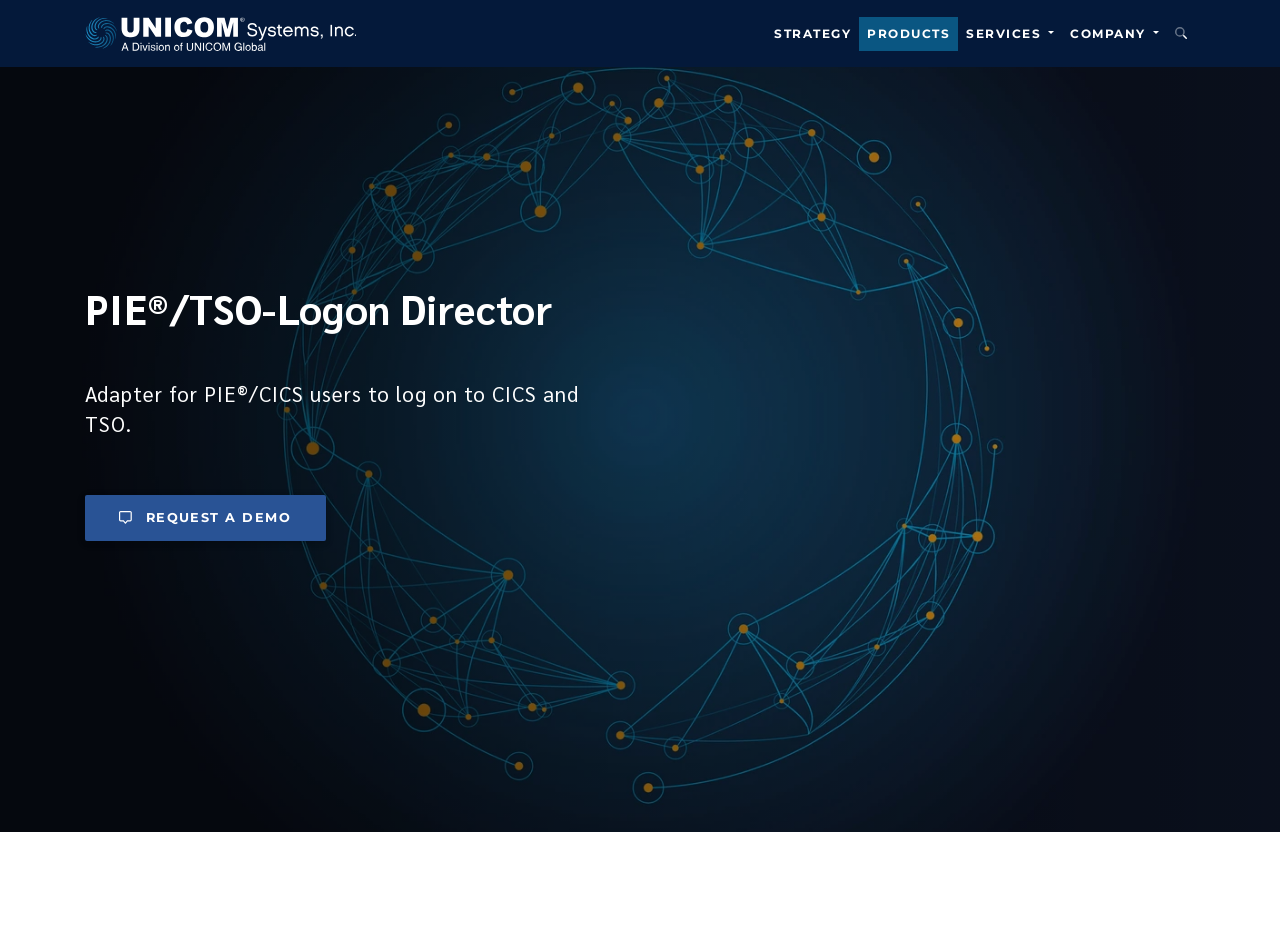What is the purpose of the 'REQUEST A DEMO' link?
Respond to the question with a well-detailed and thorough answer.

The 'REQUEST A DEMO' link is likely used to request a demonstration of the PIE/TSO-Logon Director product, allowing users to experience its features and capabilities.